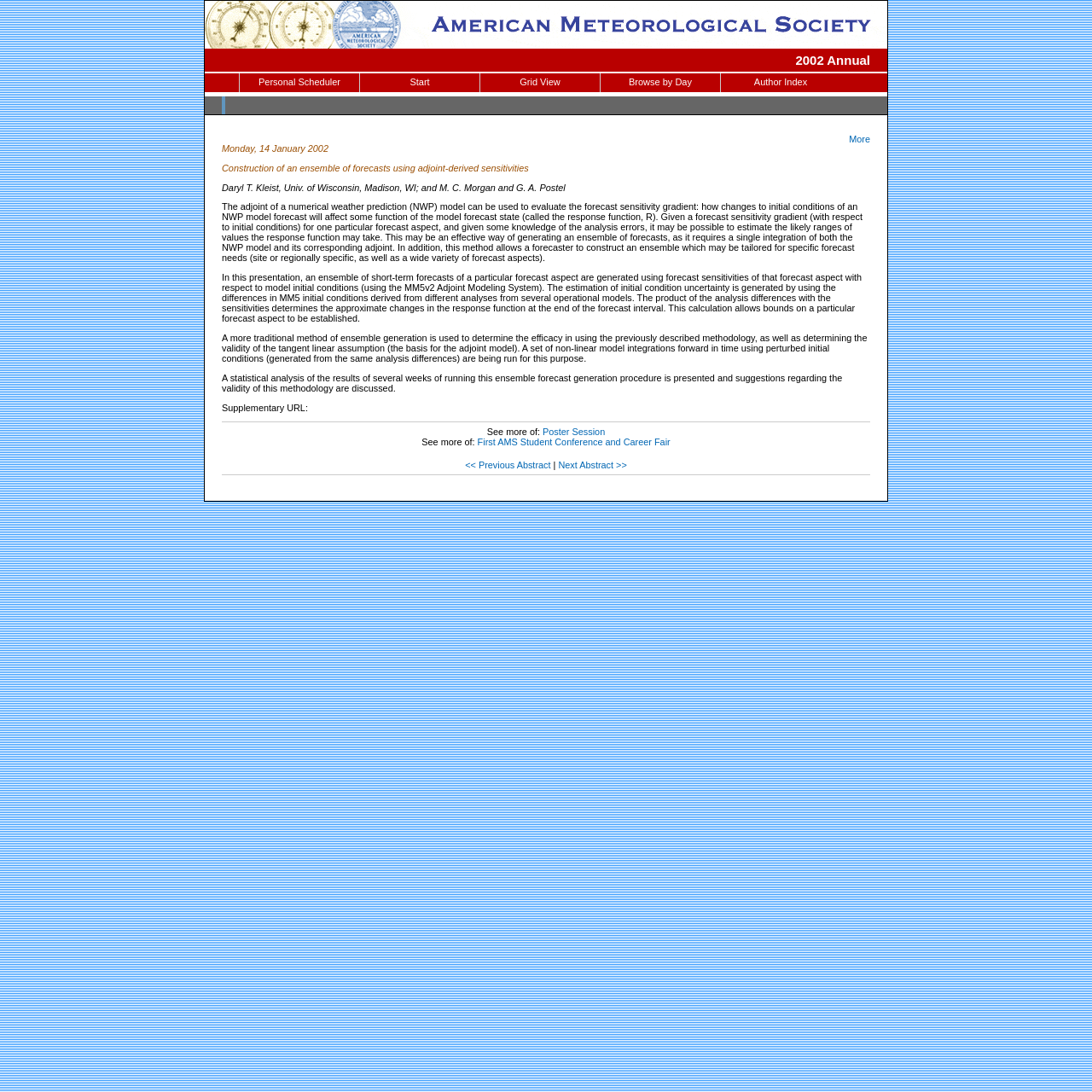Provide a one-word or one-phrase answer to the question:
What is the date of the presentation?

Monday, 14 January 2002